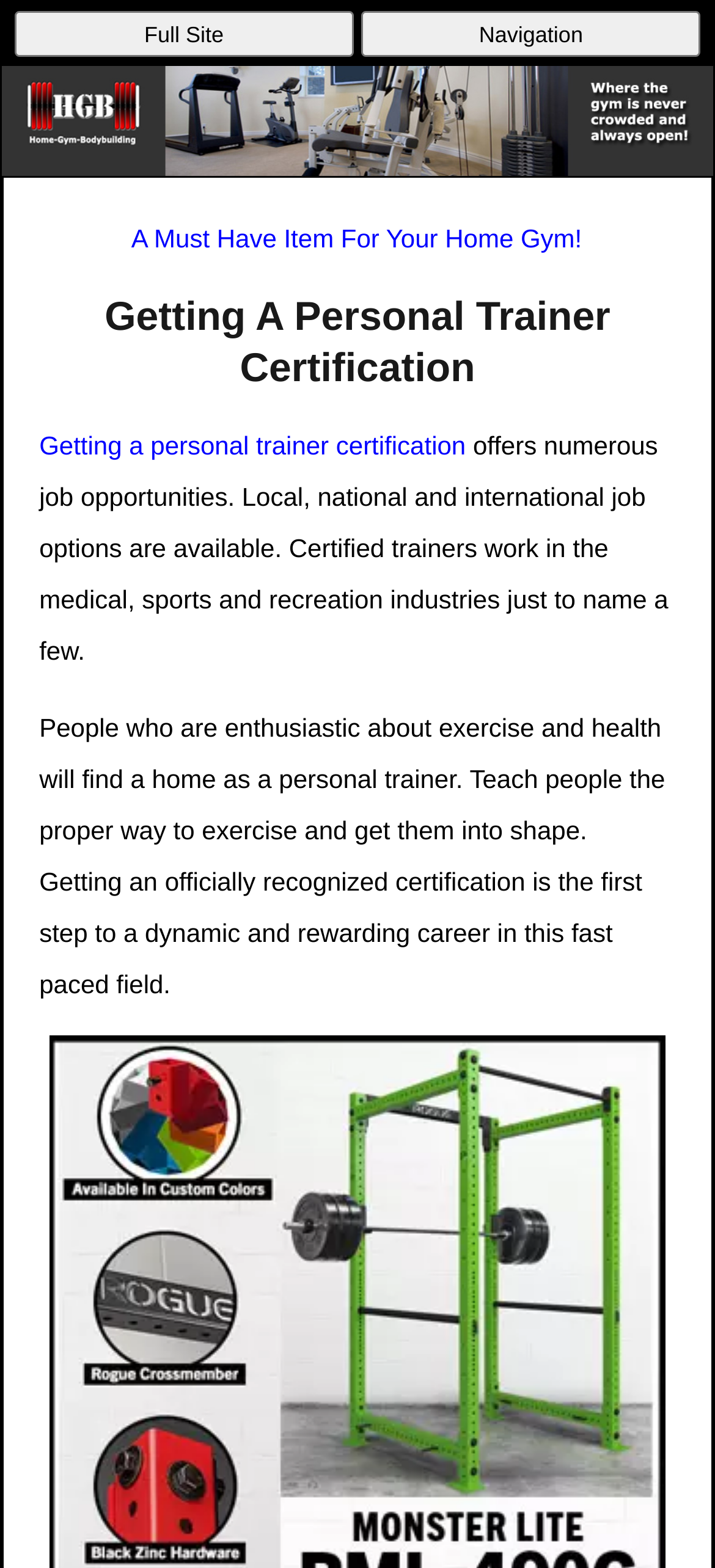Create an in-depth description of the webpage, covering main sections.

The webpage is about getting a personal trainer certification, which offers numerous job opportunities. At the top, there are two buttons, "Full Site" and "Navigation", positioned side by side, taking up almost the entire width of the page. 

Below the buttons, there is a prominent link "A Must Have Item For Your Home Gym!" accompanied by a small image to its right. 

Further down, the main heading "Getting A Personal Trainer Certification" is centered, followed by a link with the same text. 

To the right of the link, there is a paragraph of text that explains the various job opportunities available to certified trainers, including local, national, and international options in the medical, sports, and recreation industries. 

Below this paragraph, another block of text describes the benefits of becoming a personal trainer, including teaching people how to exercise properly and getting them in shape, and how getting a certification is the first step to a rewarding career in this field.